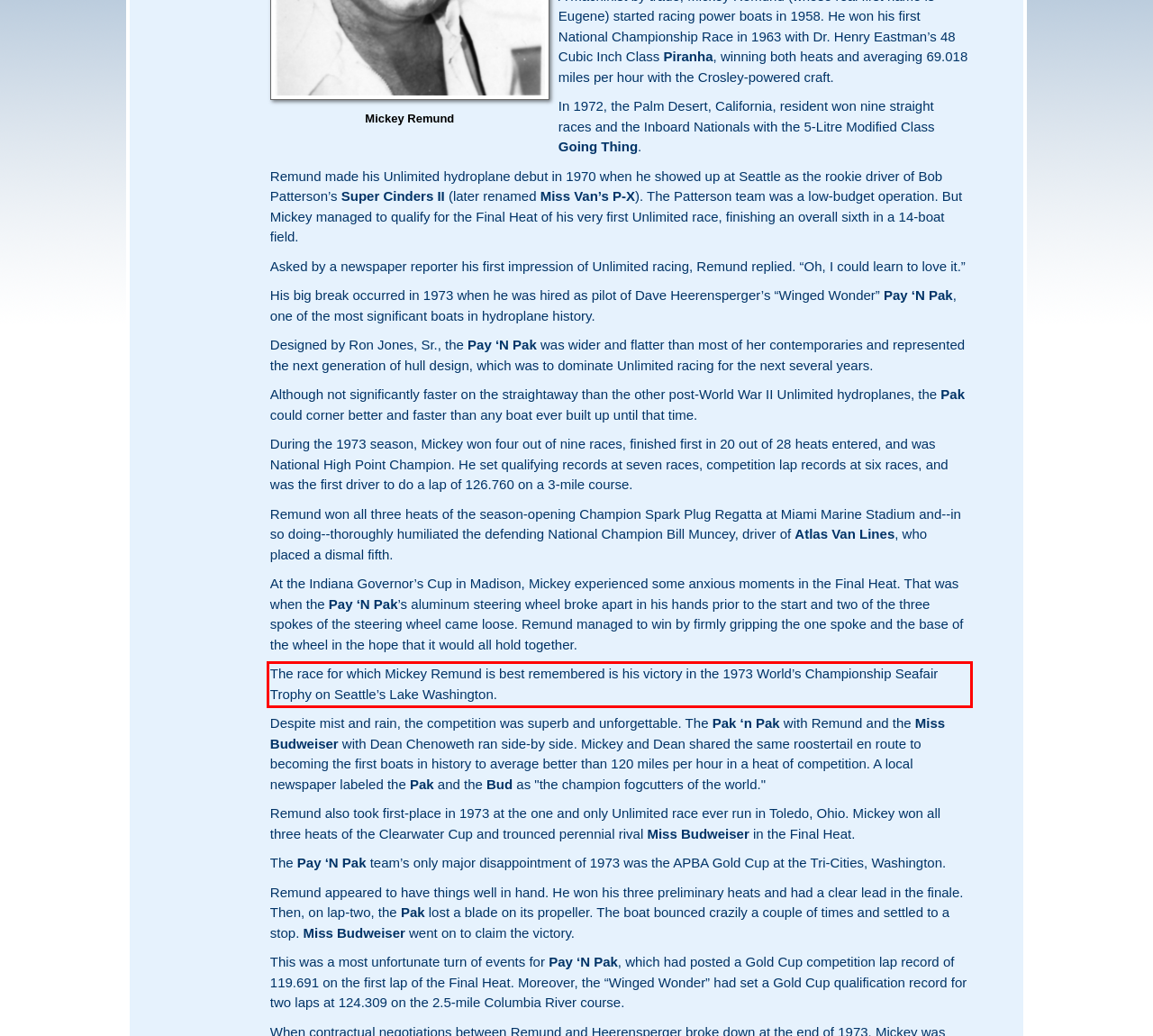Please use OCR to extract the text content from the red bounding box in the provided webpage screenshot.

The race for which Mickey Remund is best remembered is his victory in the 1973 World’s Championship Seafair Trophy on Seattle’s Lake Washington.